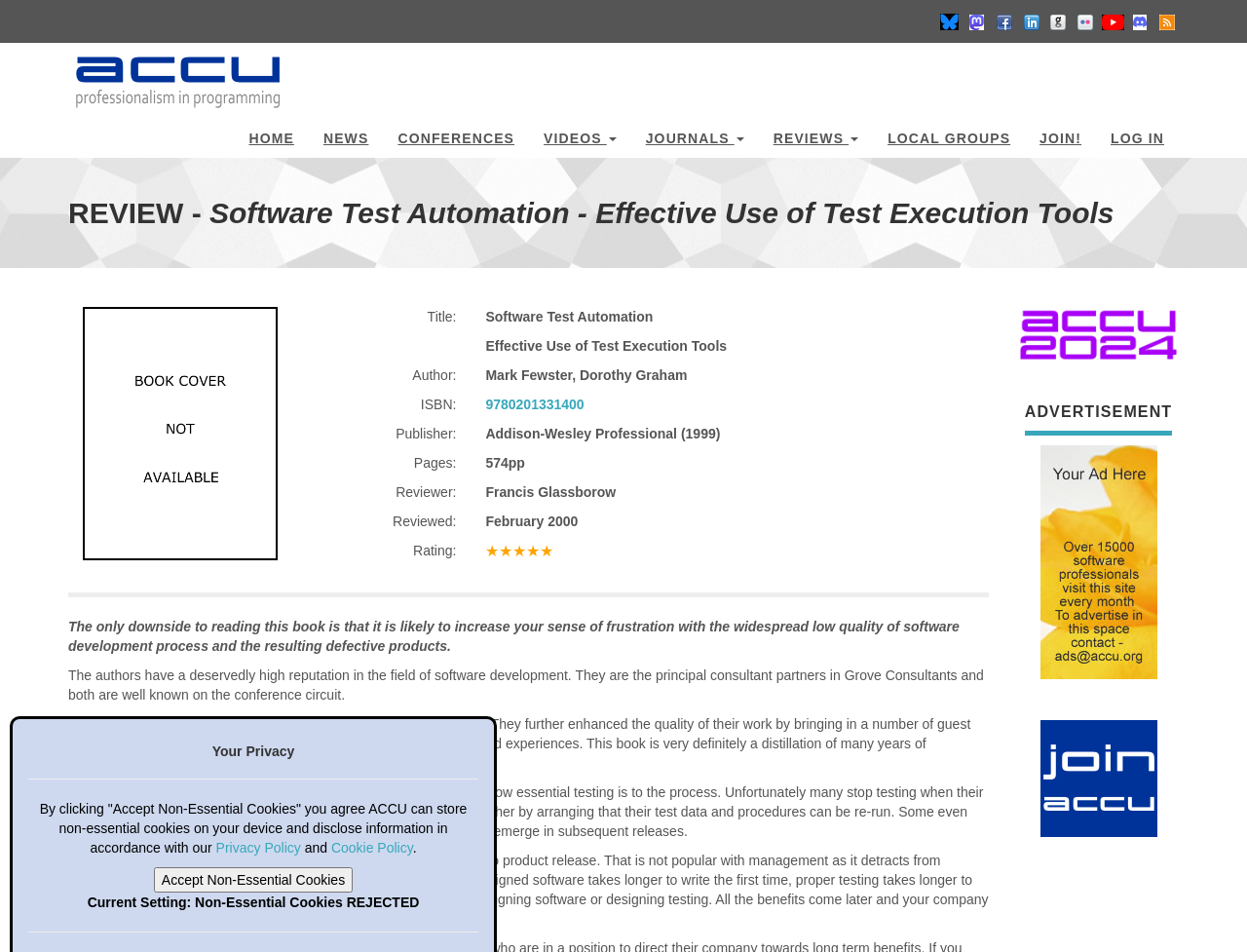When was the reviewed book reviewed?
Observe the image and answer the question with a one-word or short phrase response.

February 2000